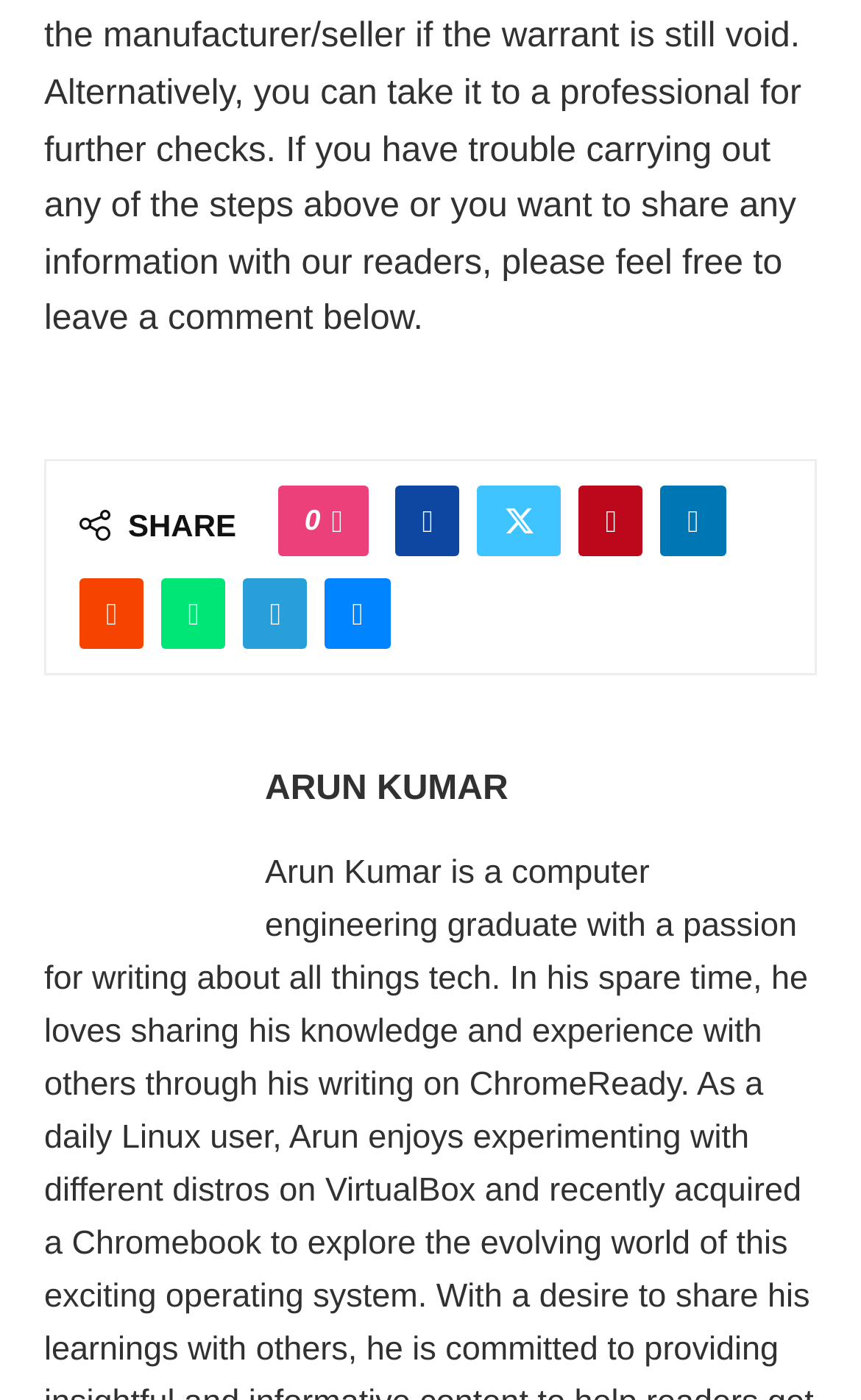Highlight the bounding box coordinates of the element you need to click to perform the following instruction: "Share on Facebook."

[0.459, 0.347, 0.534, 0.397]